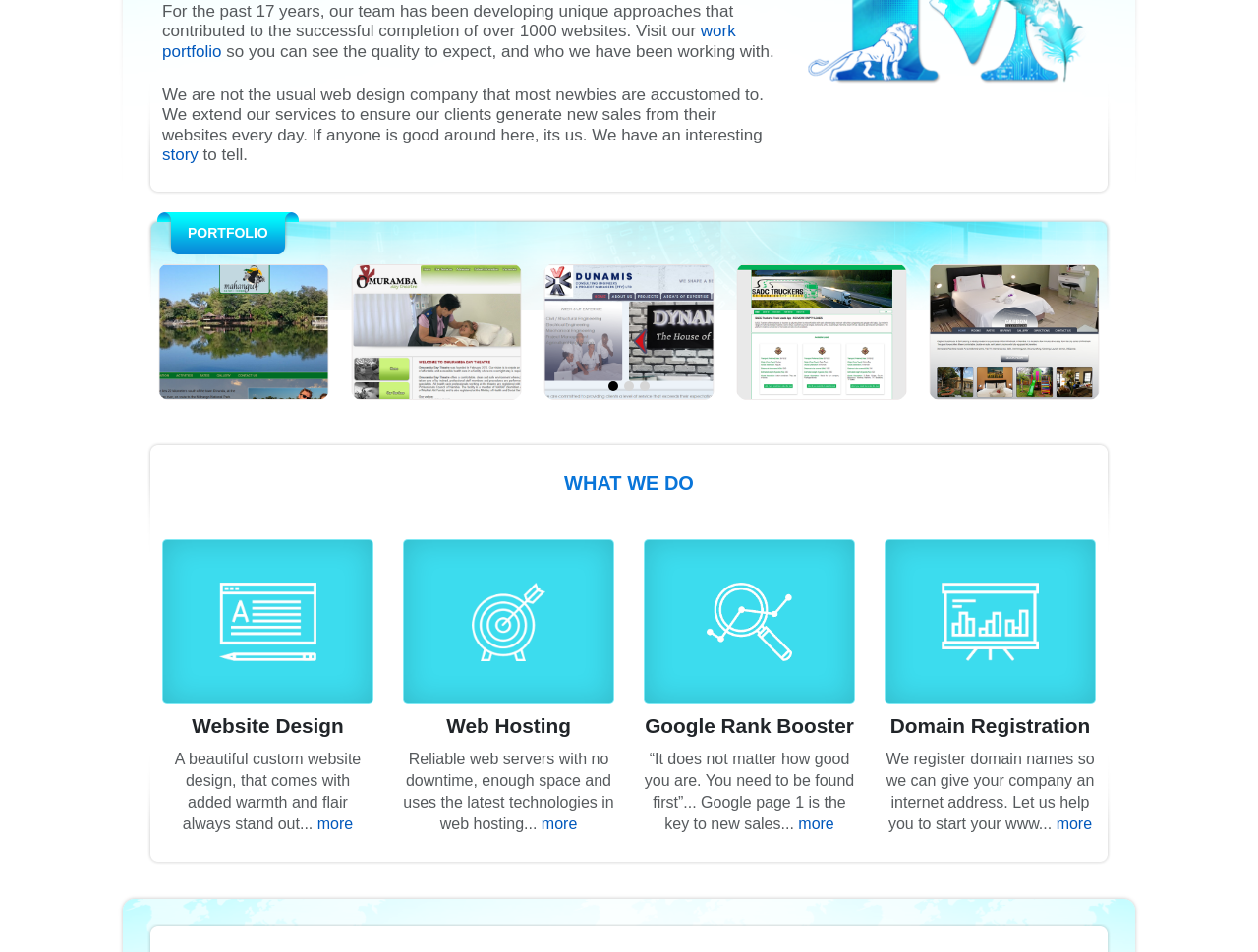Give the bounding box coordinates for the element described as: "alt="web hosting"".

[0.375, 0.643, 0.433, 0.661]